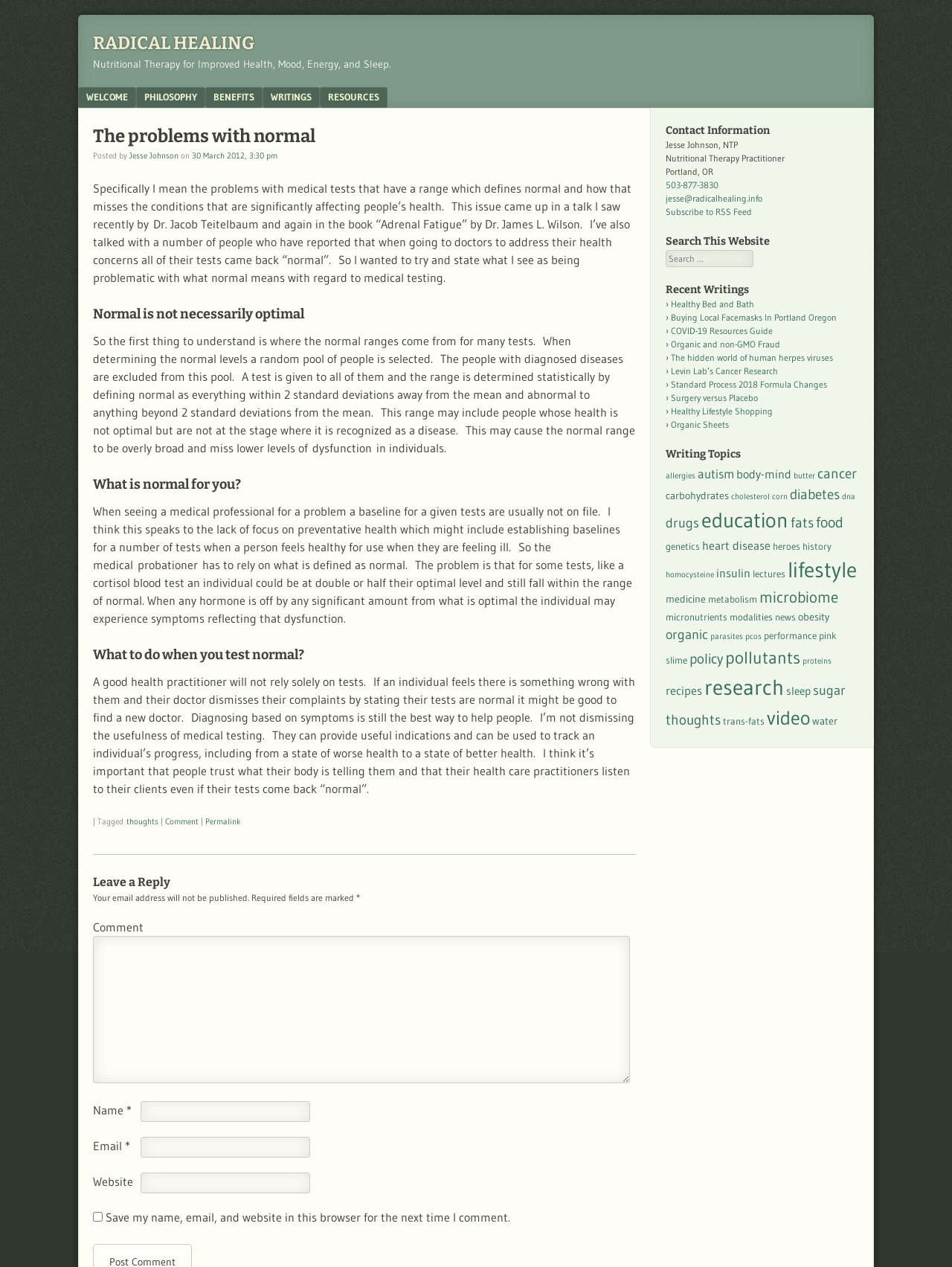Pinpoint the bounding box coordinates of the element you need to click to execute the following instruction: "Visit the ABOUT page". The bounding box should be represented by four float numbers between 0 and 1, in the format [left, top, right, bottom].

None